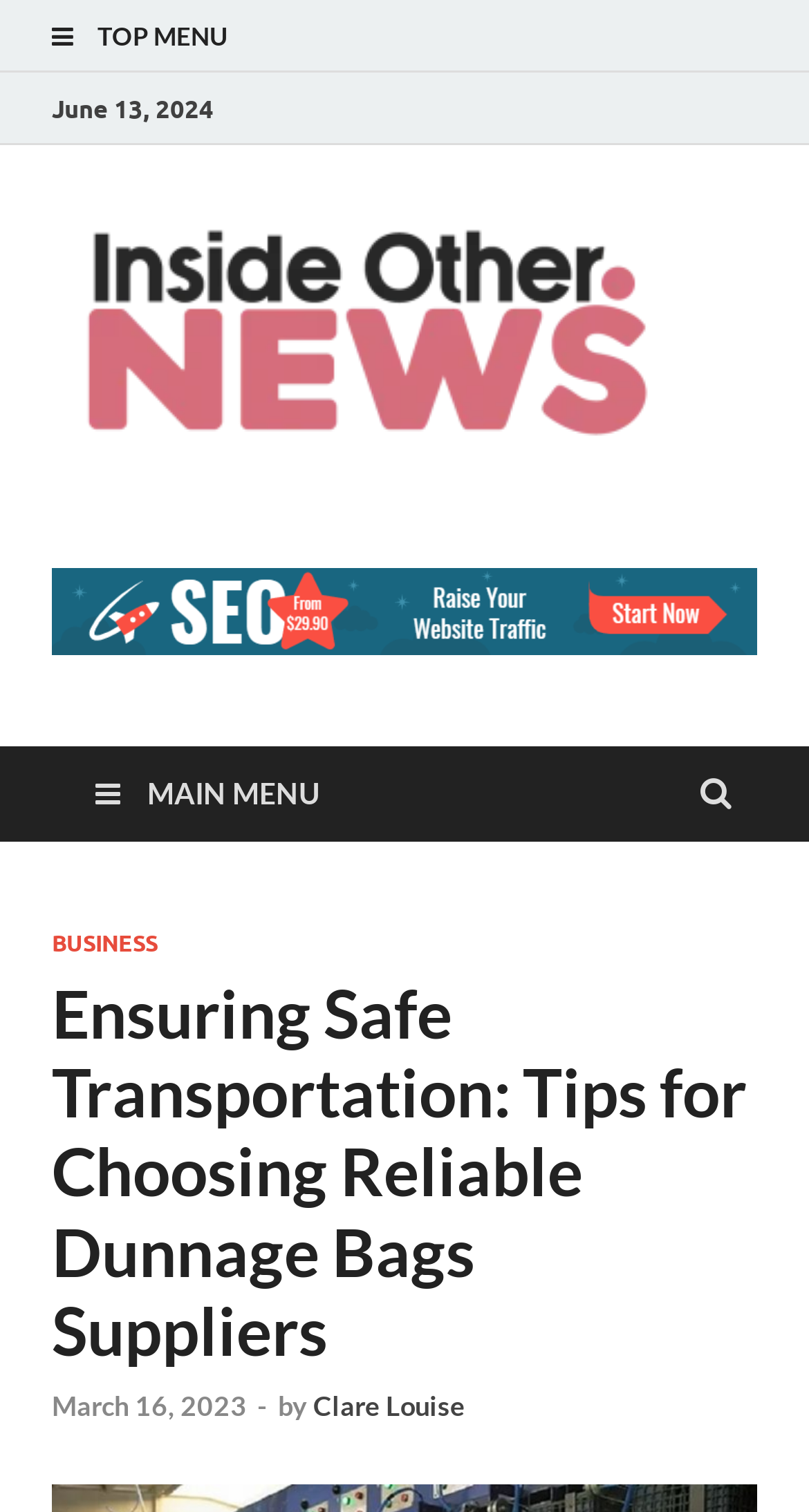What is the name of the website?
Utilize the image to construct a detailed and well-explained answer.

I determined the name of the website by examining the link element with the text 'Inside Other News' which is located at the top of the webpage, and also has an associated image element with the same text.